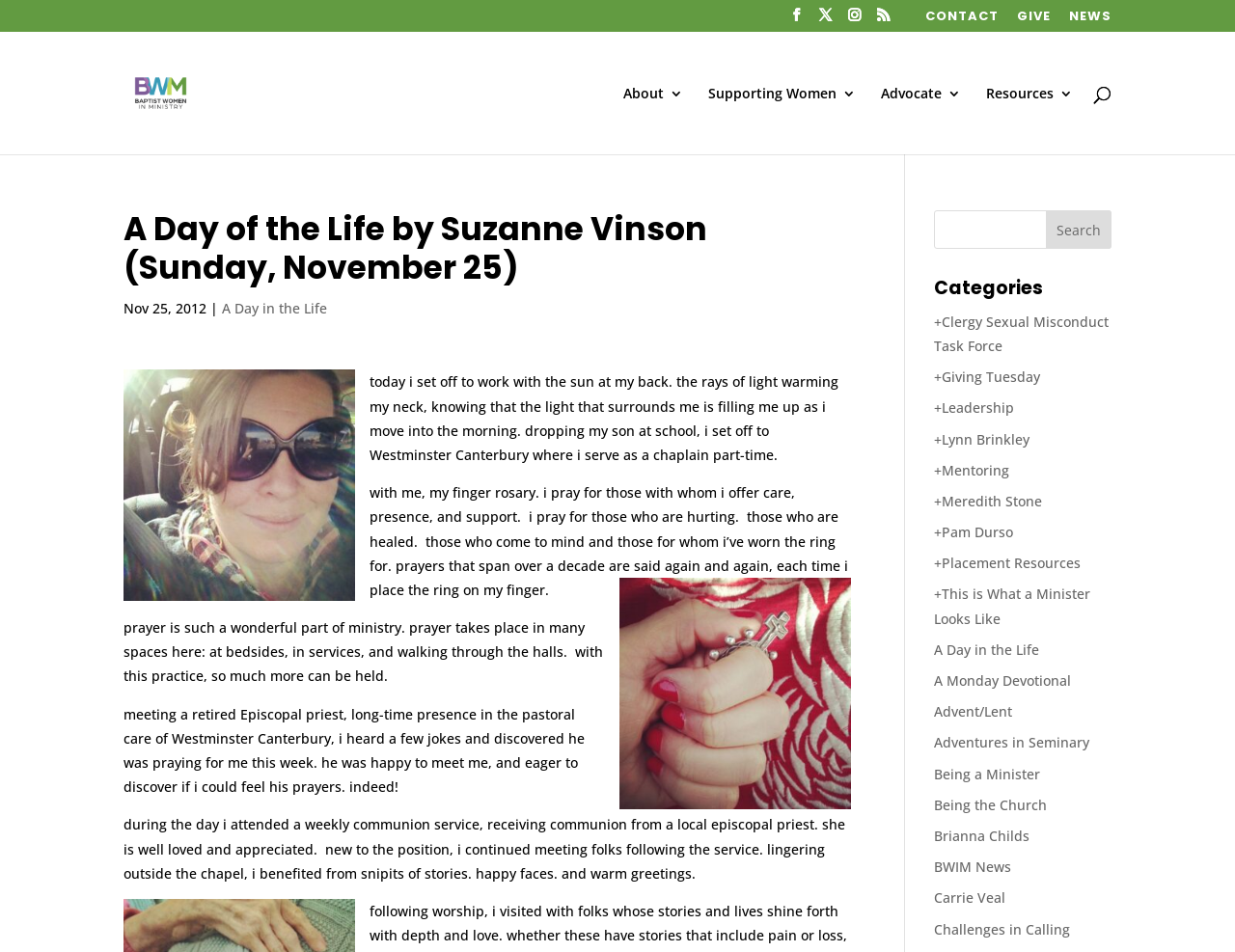What is the date of the blog post? Using the information from the screenshot, answer with a single word or phrase.

Nov 25, 2012